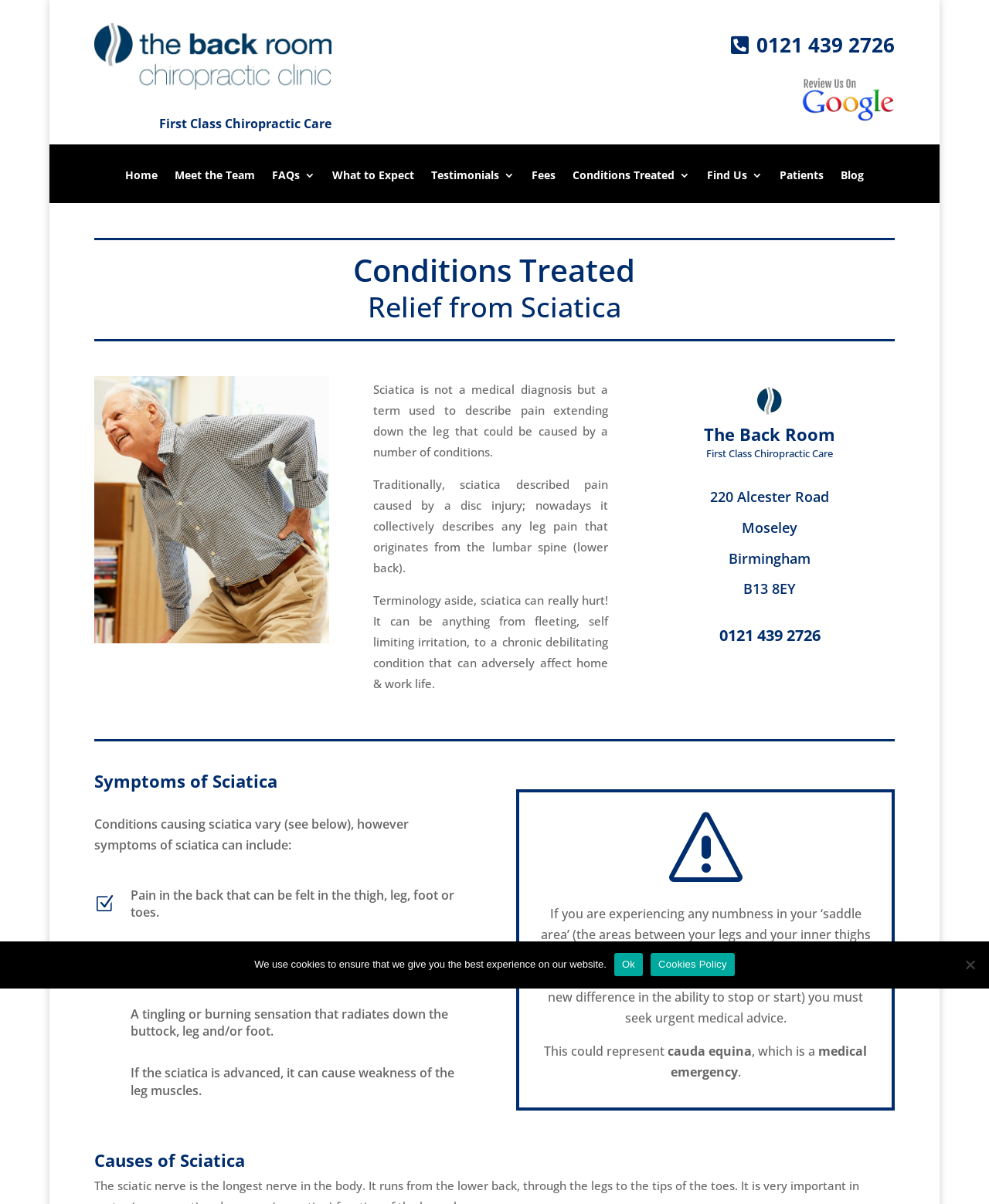Determine the bounding box coordinates of the target area to click to execute the following instruction: "Read about Conditions Treated."

[0.579, 0.141, 0.698, 0.169]